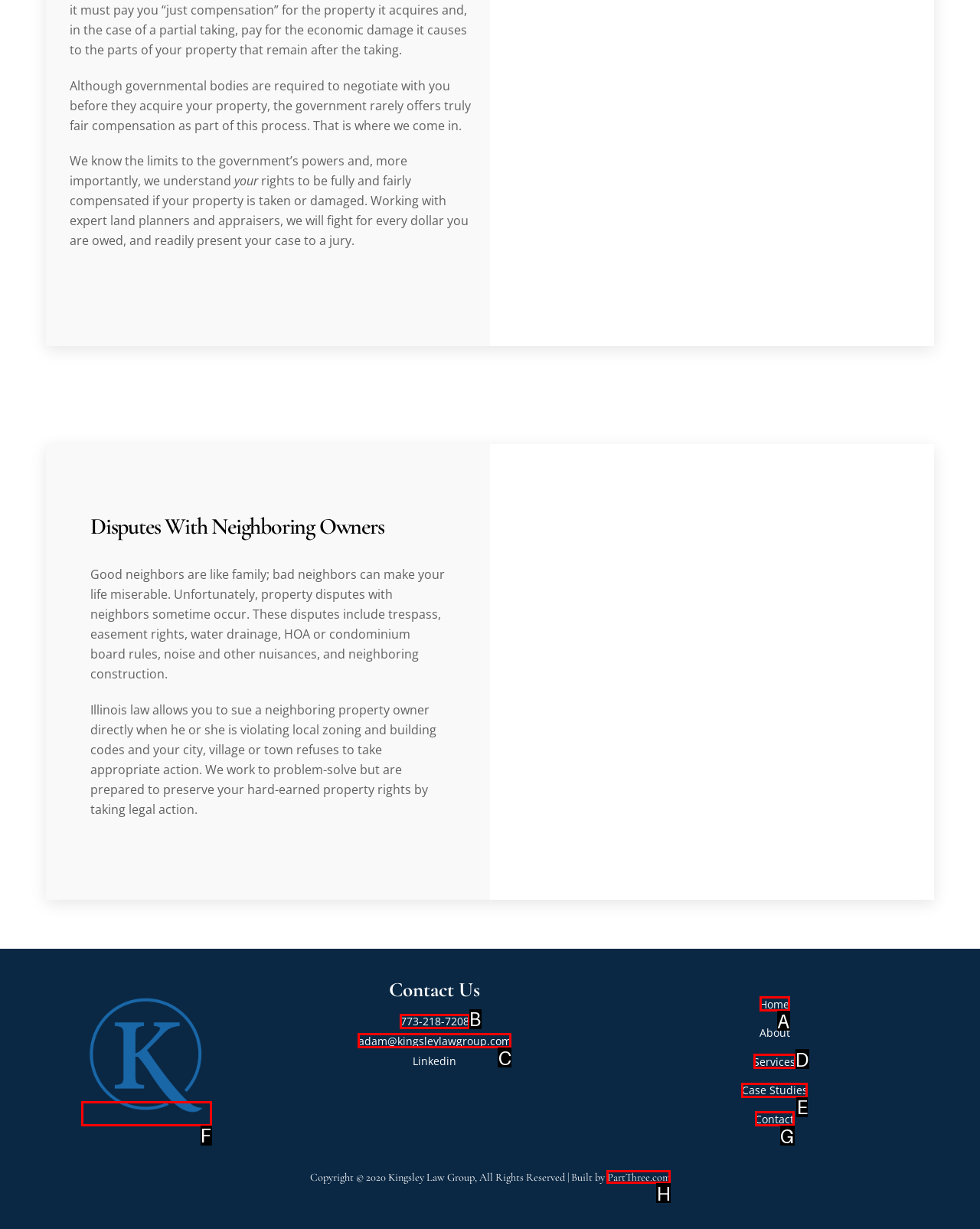Identify which HTML element to click to fulfill the following task: Call 773-218-7208. Provide your response using the letter of the correct choice.

B